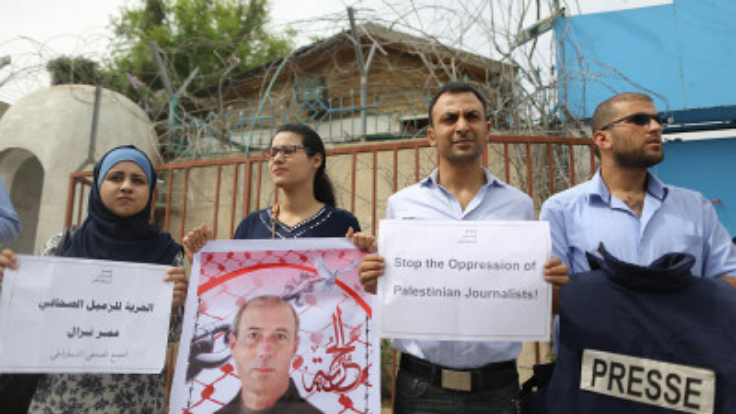What is the color of the dress worn by the woman standing beside the first person?
Examine the screenshot and reply with a single word or phrase.

White and navy striped